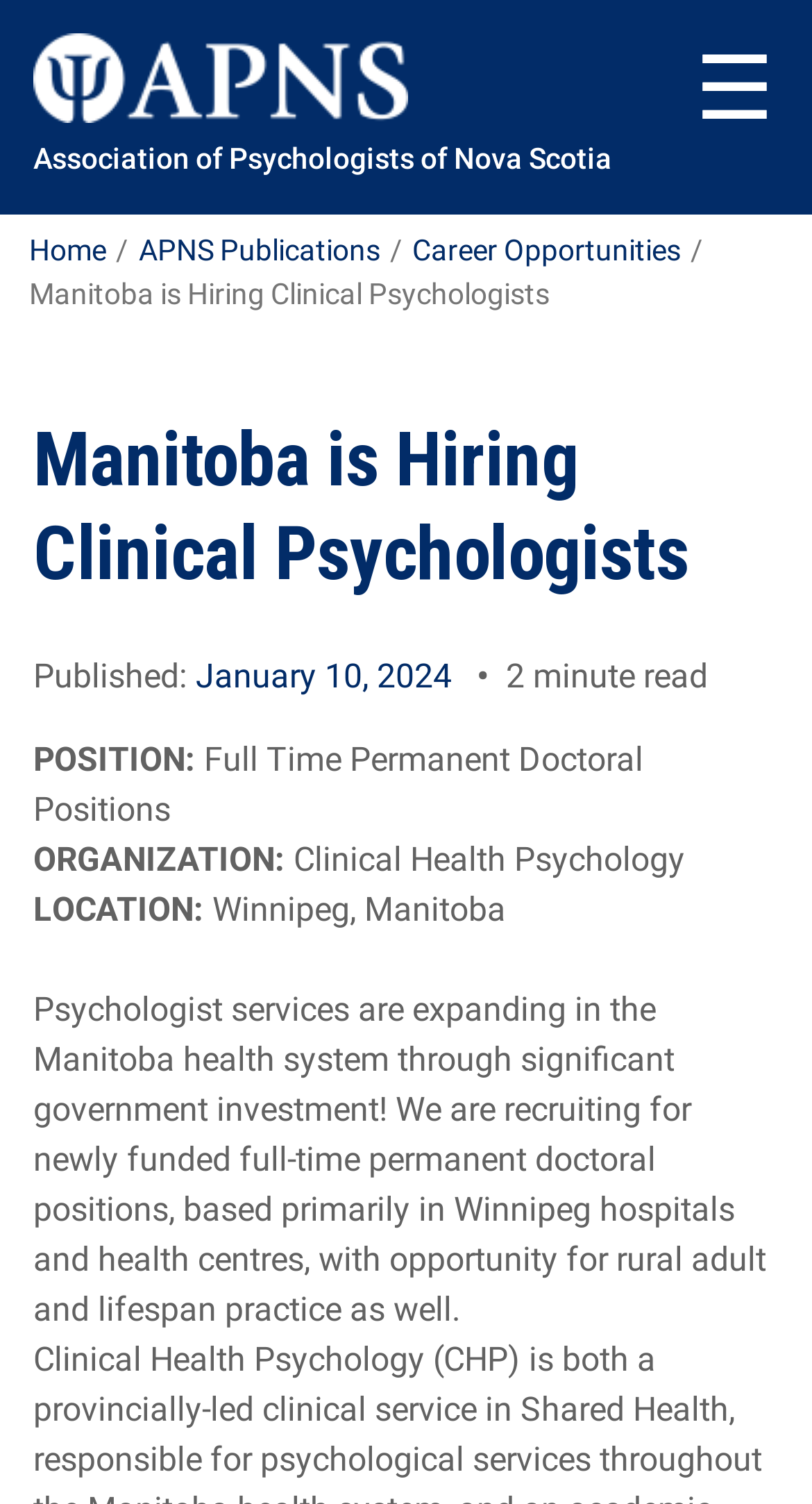What is the organization hiring clinical psychologists?
Using the visual information, reply with a single word or short phrase.

Clinical Health Psychology